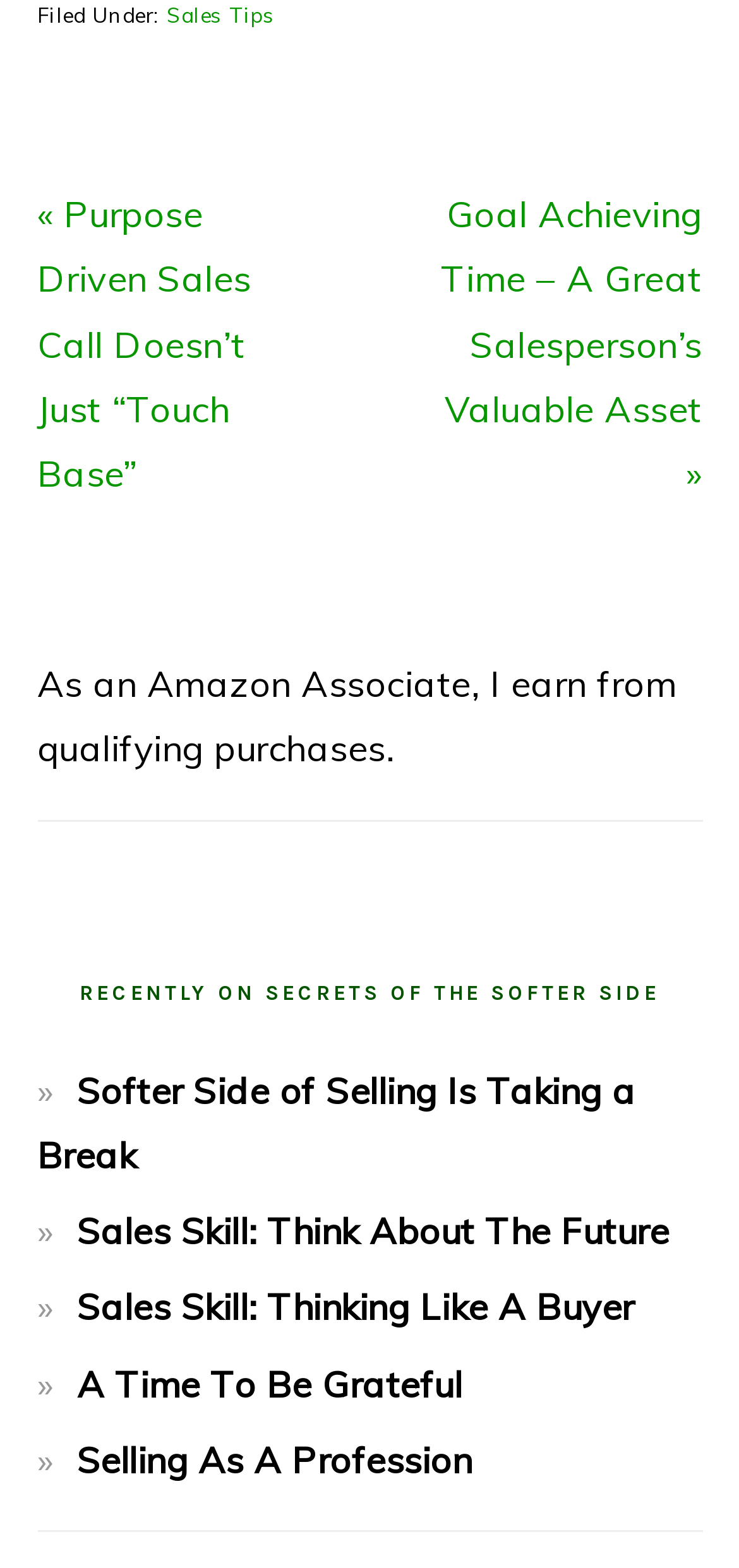Please identify the bounding box coordinates of the element's region that I should click in order to complete the following instruction: "explore 'Selling As A Profession'". The bounding box coordinates consist of four float numbers between 0 and 1, i.e., [left, top, right, bottom].

[0.104, 0.916, 0.638, 0.945]